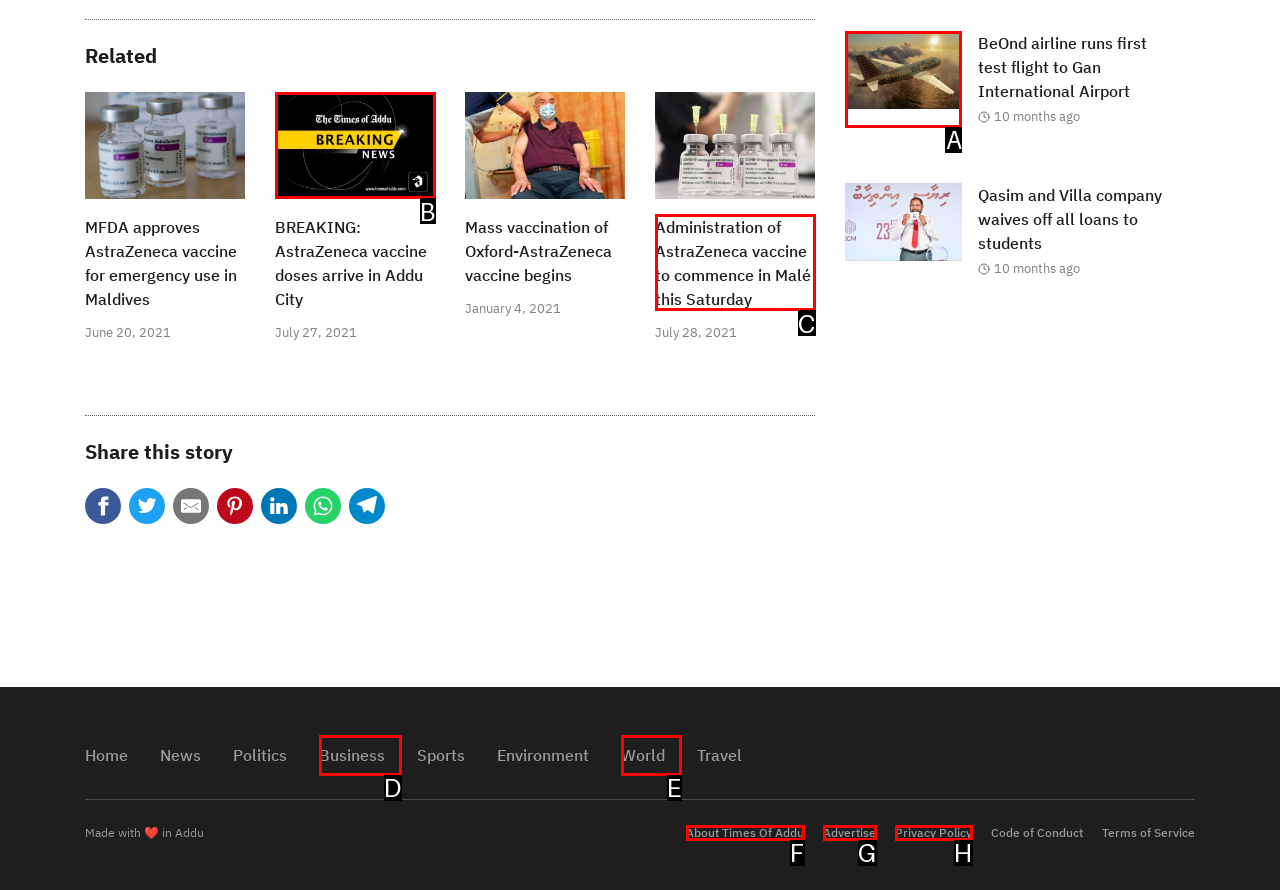Select the HTML element that corresponds to the description: About Times Of Addu. Reply with the letter of the correct option.

F